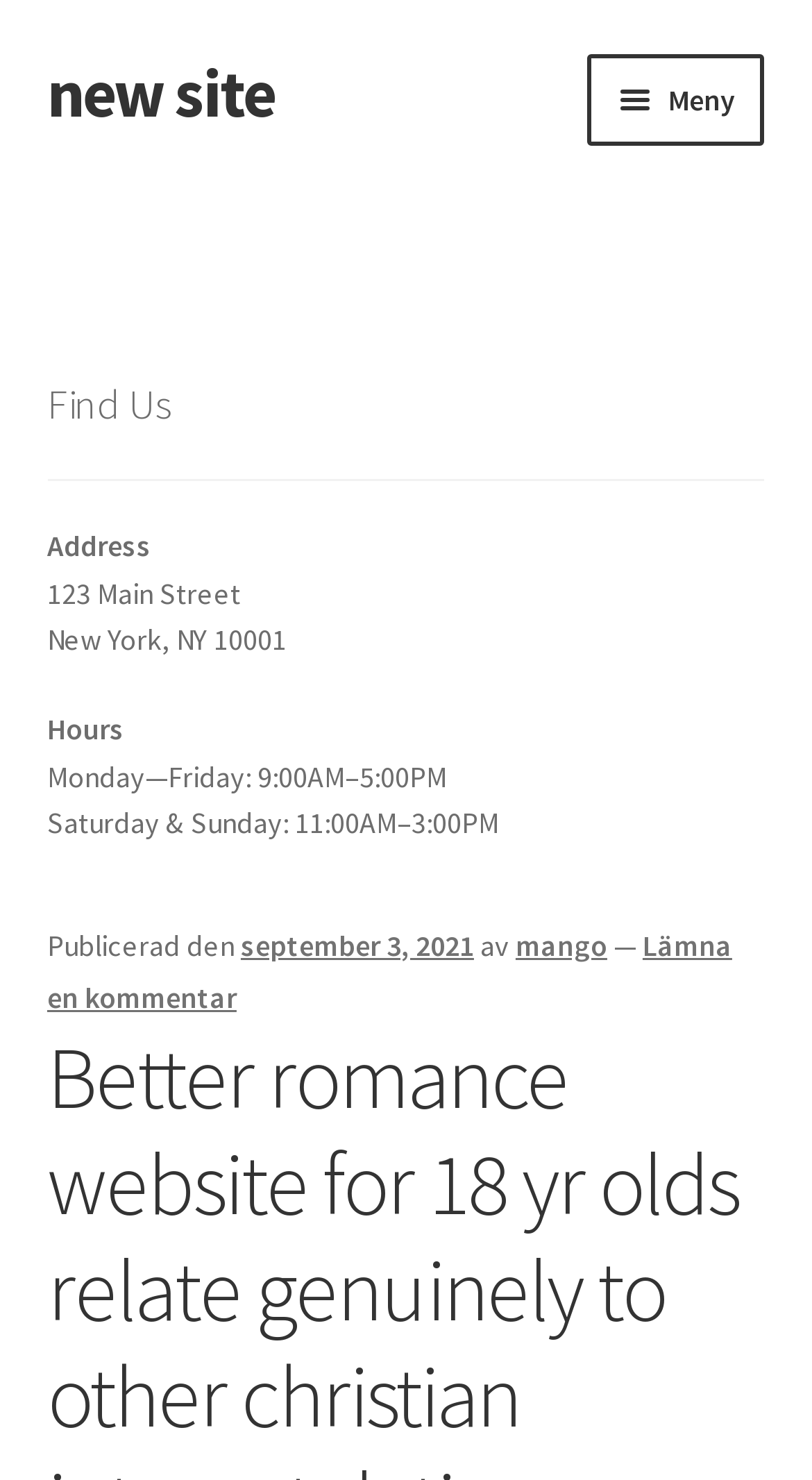What are the hours of operation on Saturday and Sunday?
Answer the question with a detailed and thorough explanation.

I found the hours of operation information under the 'Find Us' section, which includes 'Hours', 'Monday—Friday: 9:00AM–5:00PM', and 'Saturday & Sunday: 11:00AM–3:00PM'. Therefore, the hours of operation on Saturday and Sunday are 11:00AM–3:00PM.